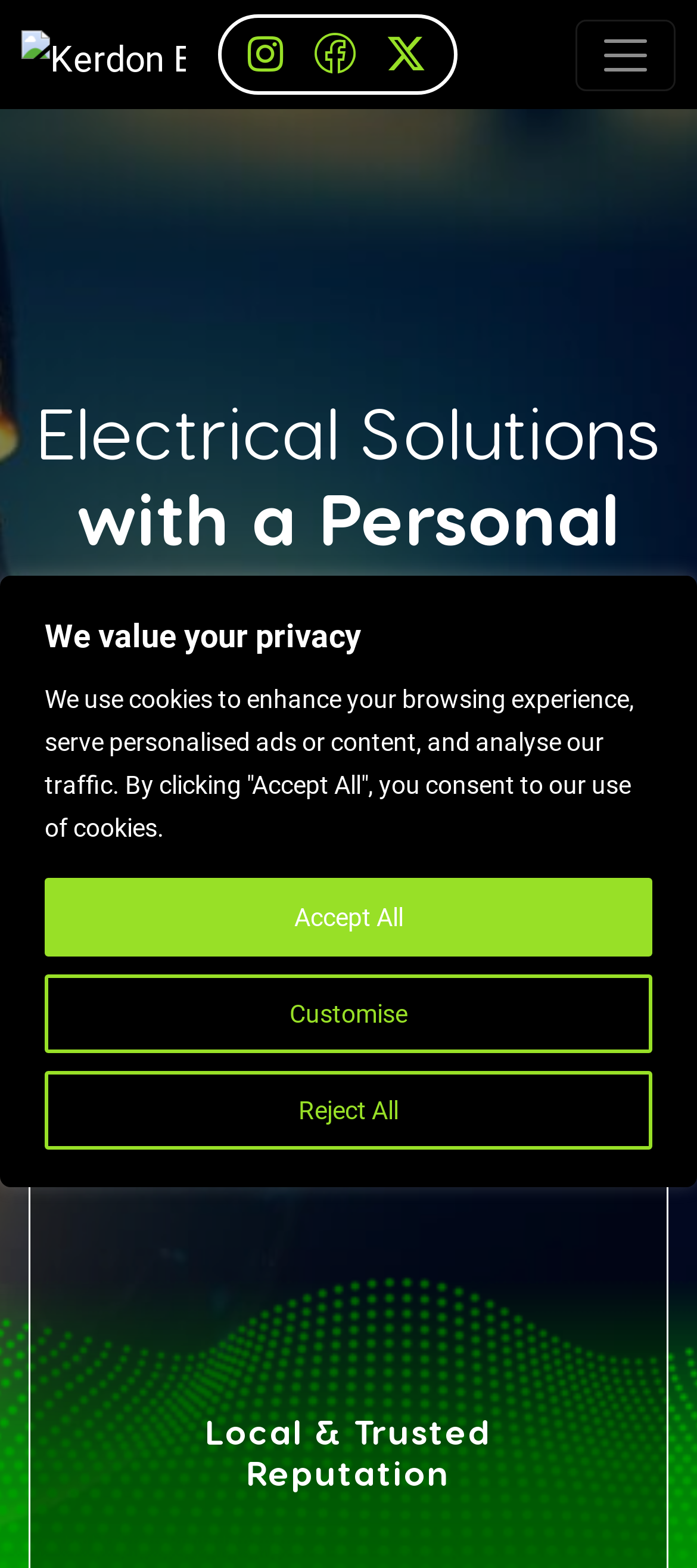Can you find and provide the main heading text of this webpage?

Electrical Solutions
with a Personal Touch